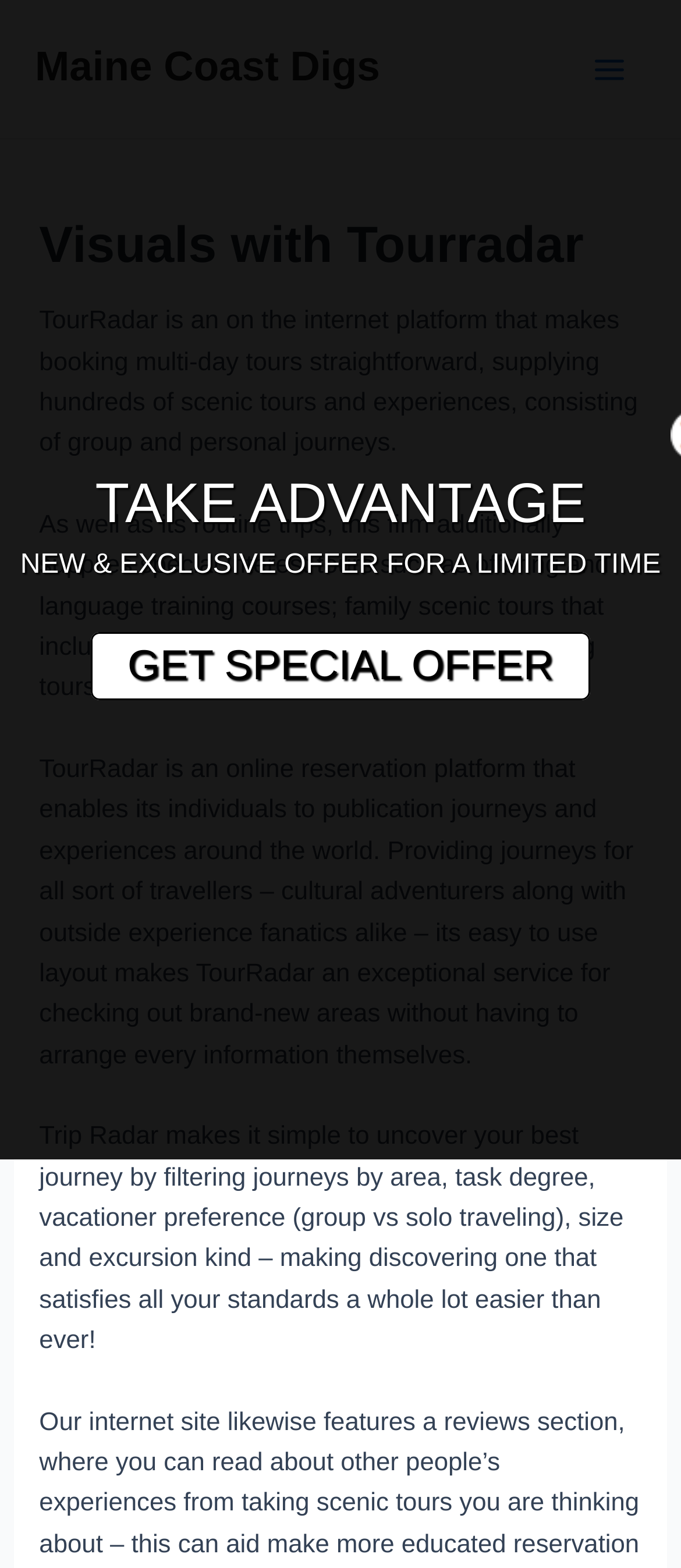Please provide a detailed answer to the question below based on the screenshot: 
What is the purpose of the 'Main Menu' button?

The 'Main Menu' button is a button element with the property 'expanded: False', indicating that it is not currently expanded. Therefore, the purpose of this button is to expand the menu when clicked.